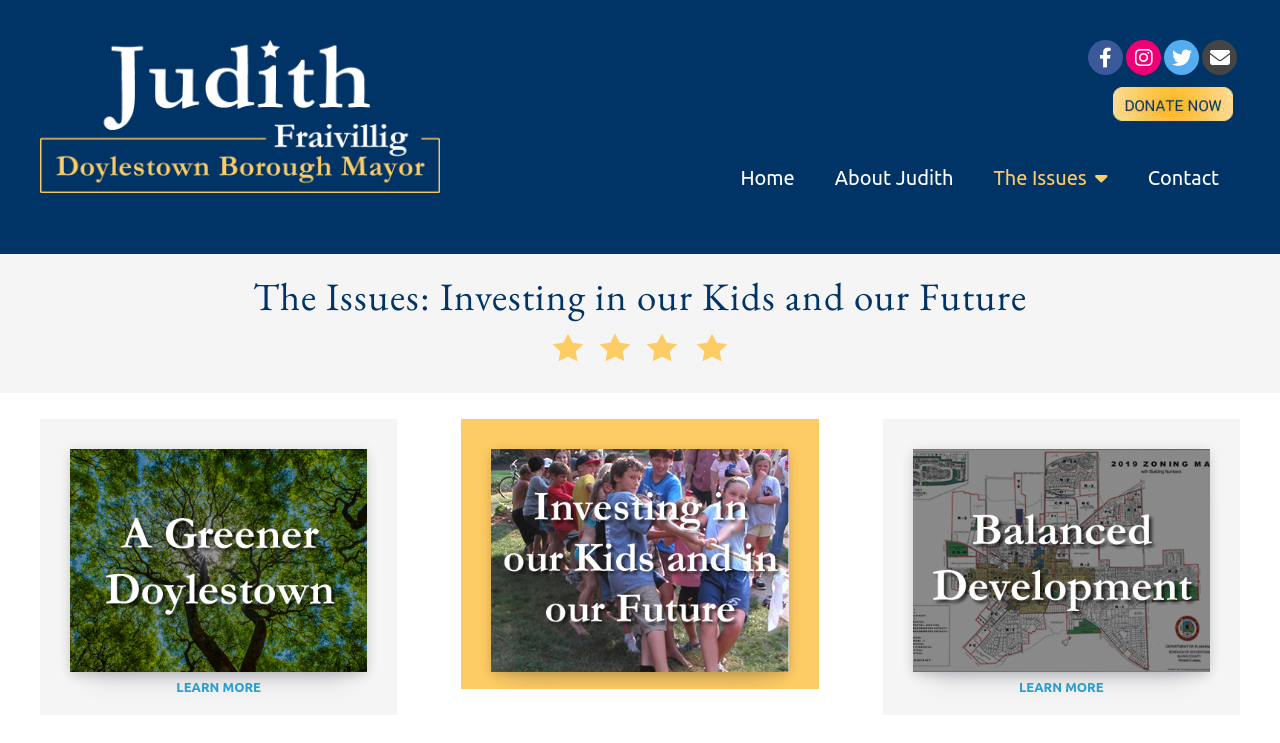Predict the bounding box coordinates of the area that should be clicked to accomplish the following instruction: "Learn more about The Issues". The bounding box coordinates should consist of four float numbers between 0 and 1, i.e., [left, top, right, bottom].

[0.138, 0.915, 0.204, 0.934]